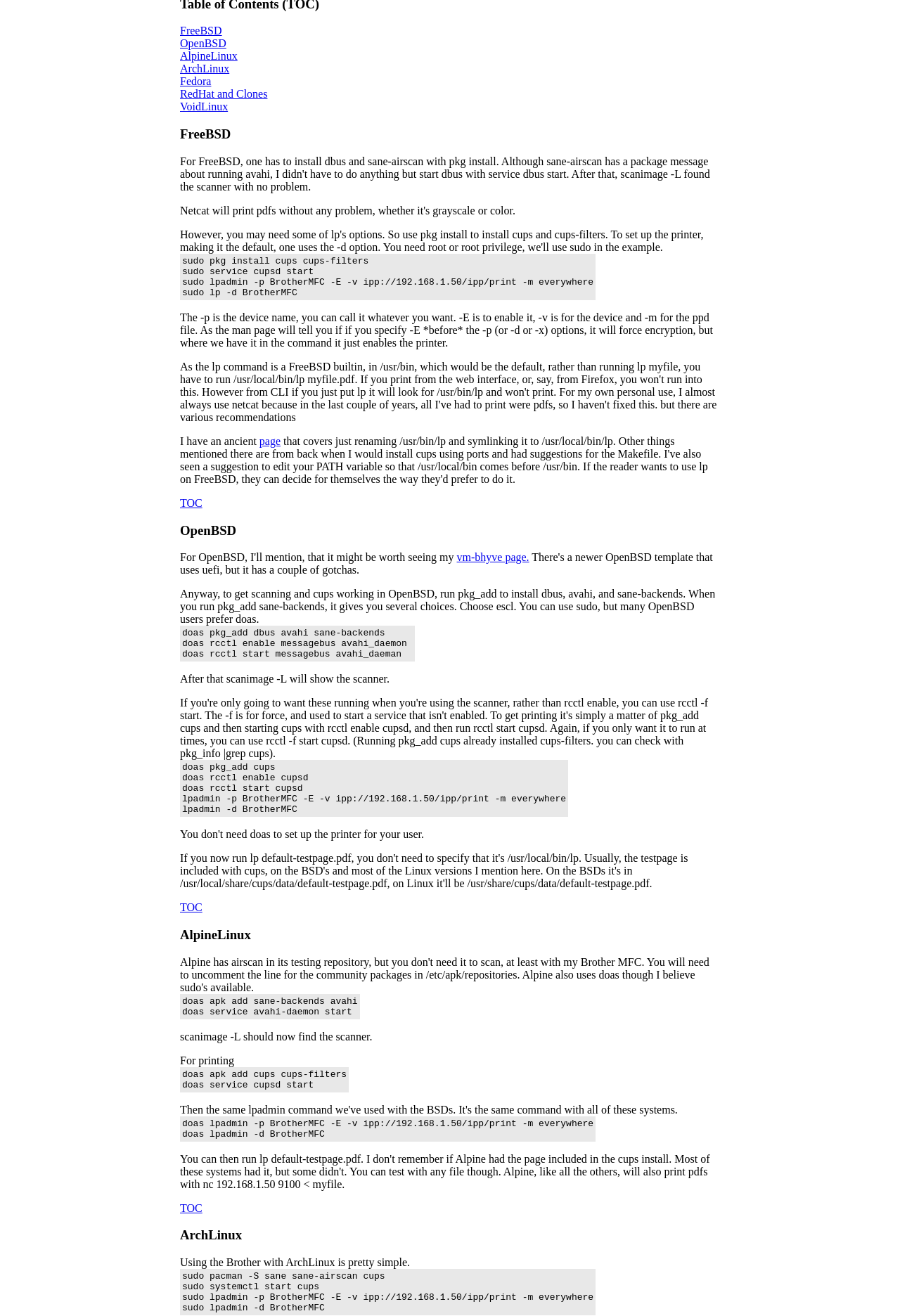Using the given description, provide the bounding box coordinates formatted as (top-left x, top-left y, bottom-right x, bottom-right y), with all values being floating point numbers between 0 and 1. Description: RedHat and Clones

[0.2, 0.067, 0.297, 0.076]